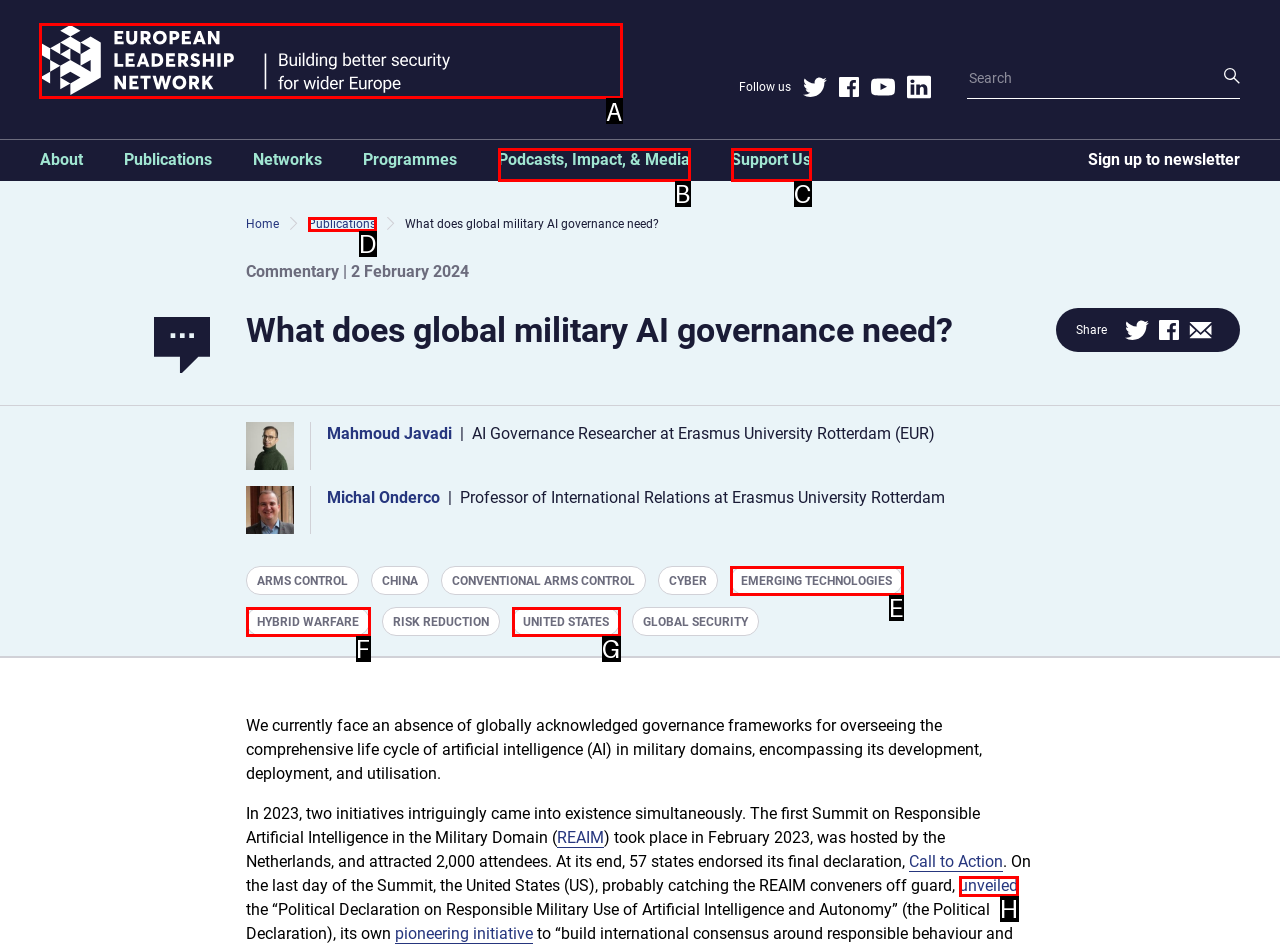From the given options, tell me which letter should be clicked to complete this task: Go to the homepage
Answer with the letter only.

A